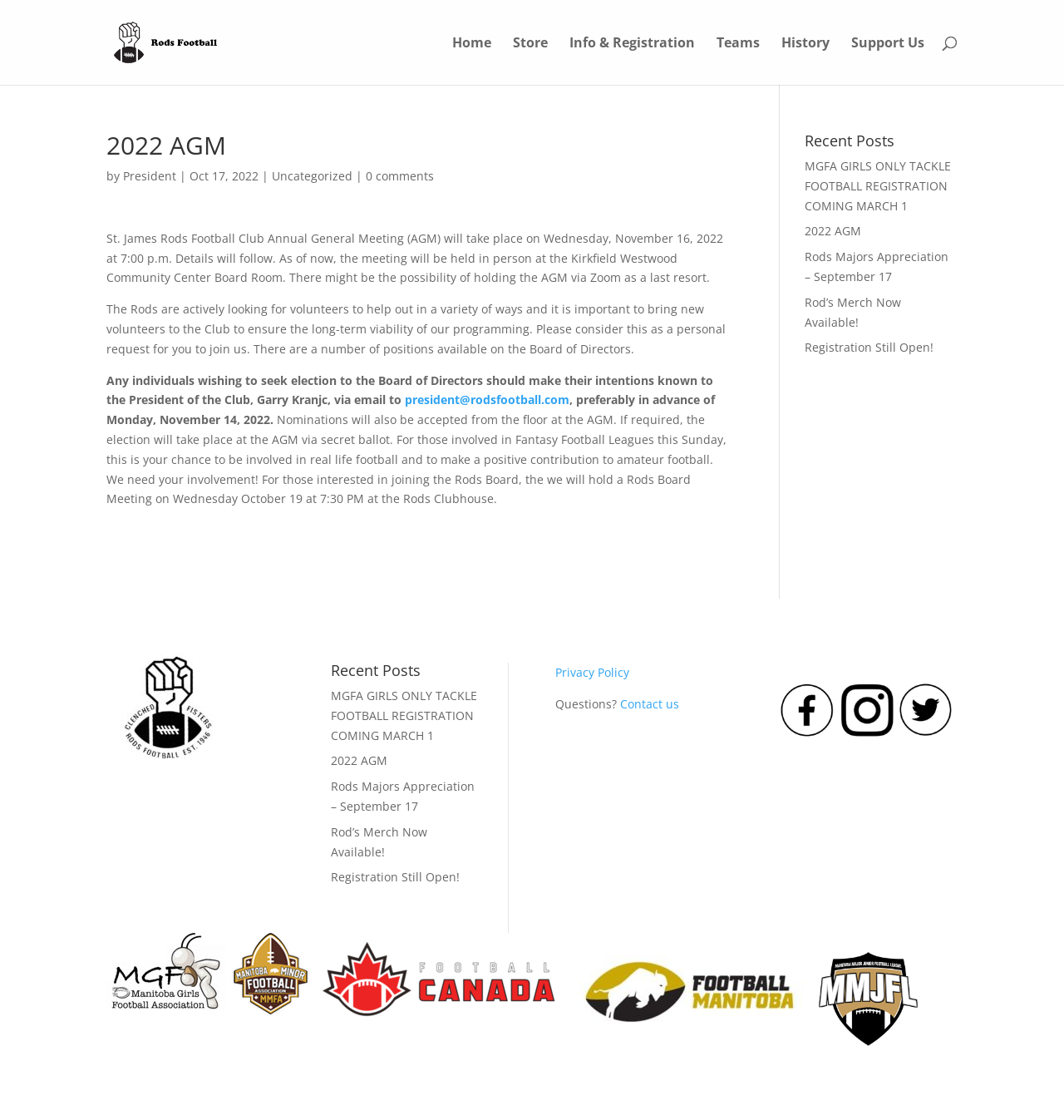Please find the bounding box coordinates of the section that needs to be clicked to achieve this instruction: "Click on the 'Home' link".

[0.425, 0.033, 0.462, 0.076]